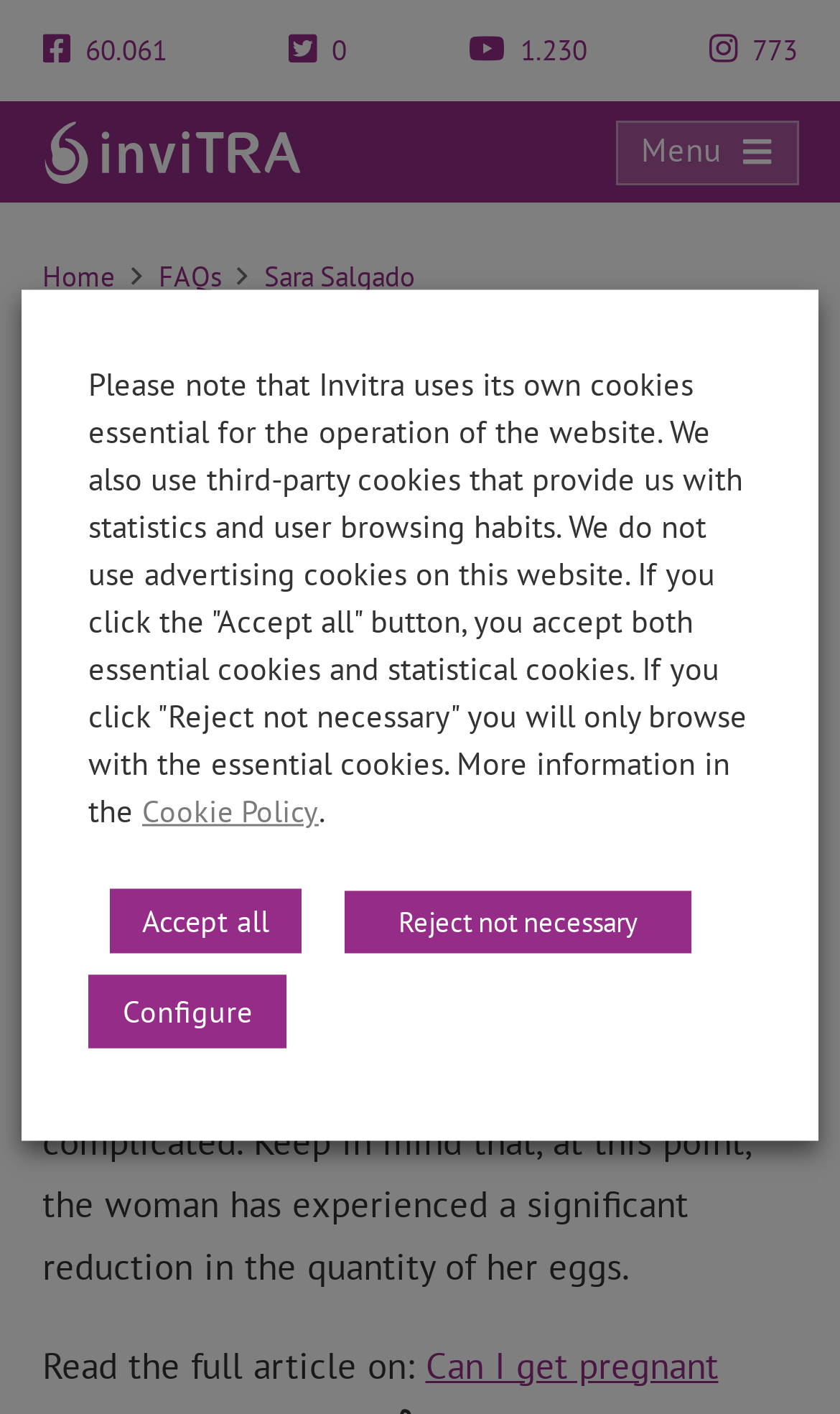What is the name of the website?
Please provide a single word or phrase as your answer based on the image.

inviTRA